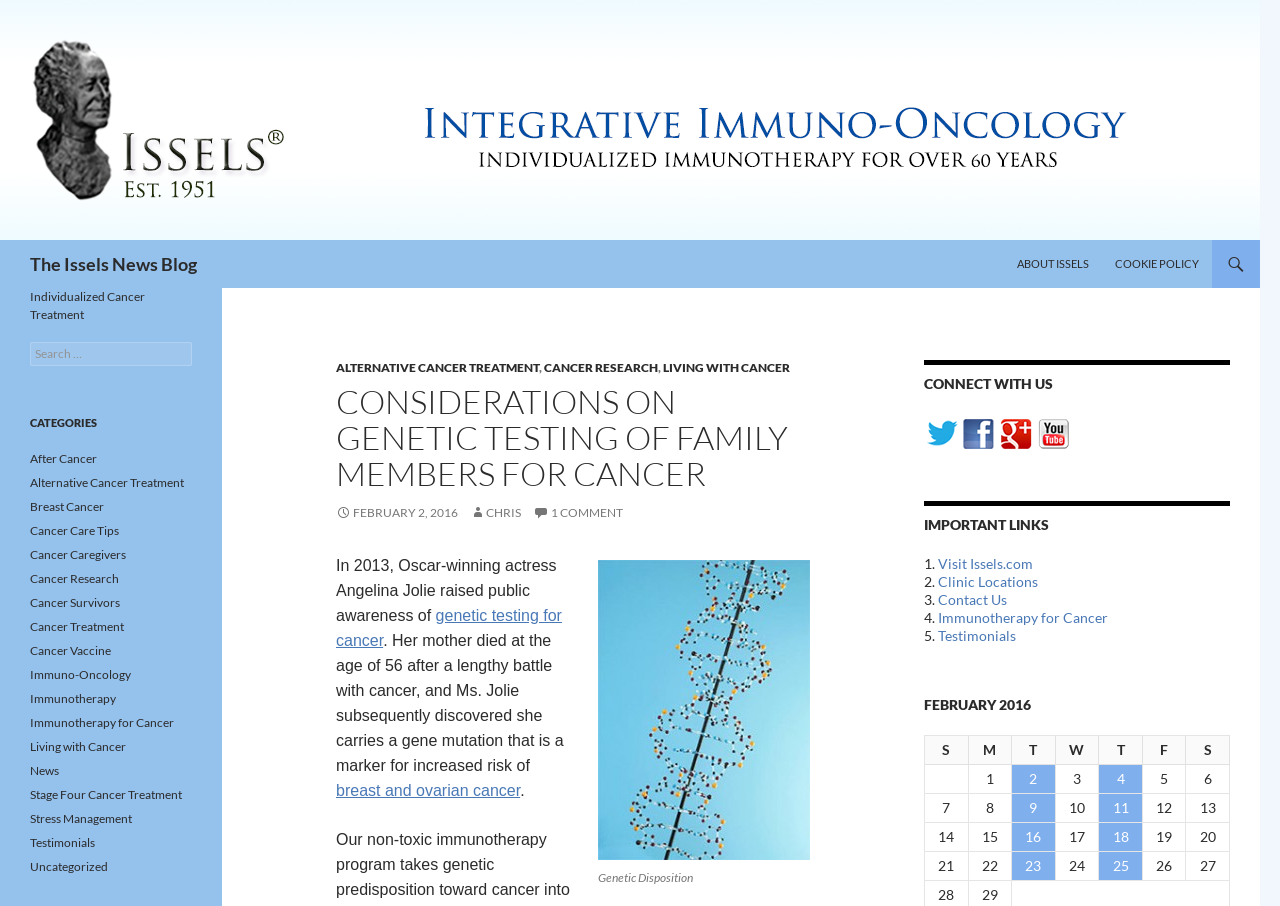Please identify the coordinates of the bounding box for the clickable region that will accomplish this instruction: "View the 'CONNECT WITH US' section".

[0.722, 0.397, 0.961, 0.437]